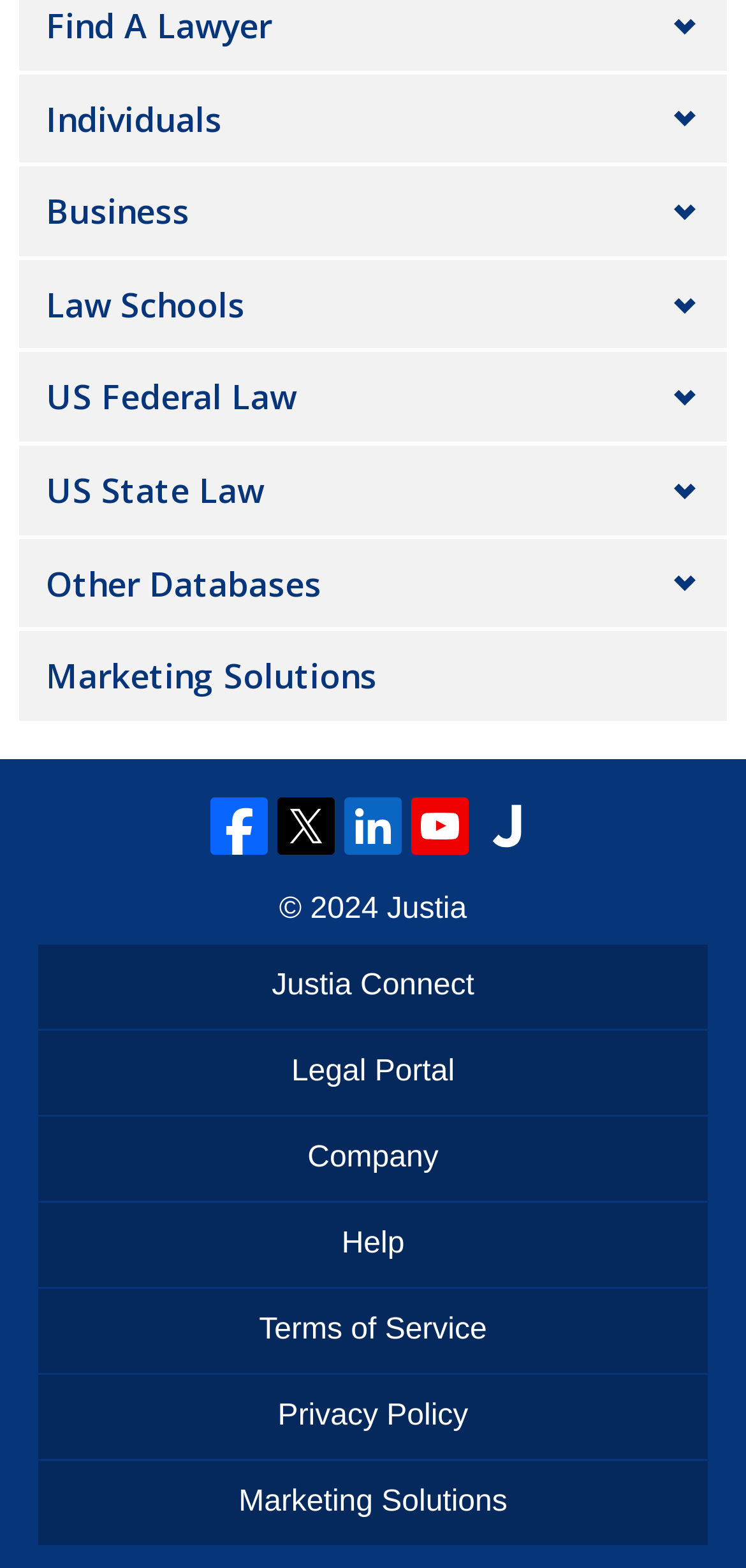Predict the bounding box coordinates of the UI element that matches this description: "Company". The coordinates should be in the format [left, top, right, bottom] with each value between 0 and 1.

[0.051, 0.712, 0.949, 0.766]